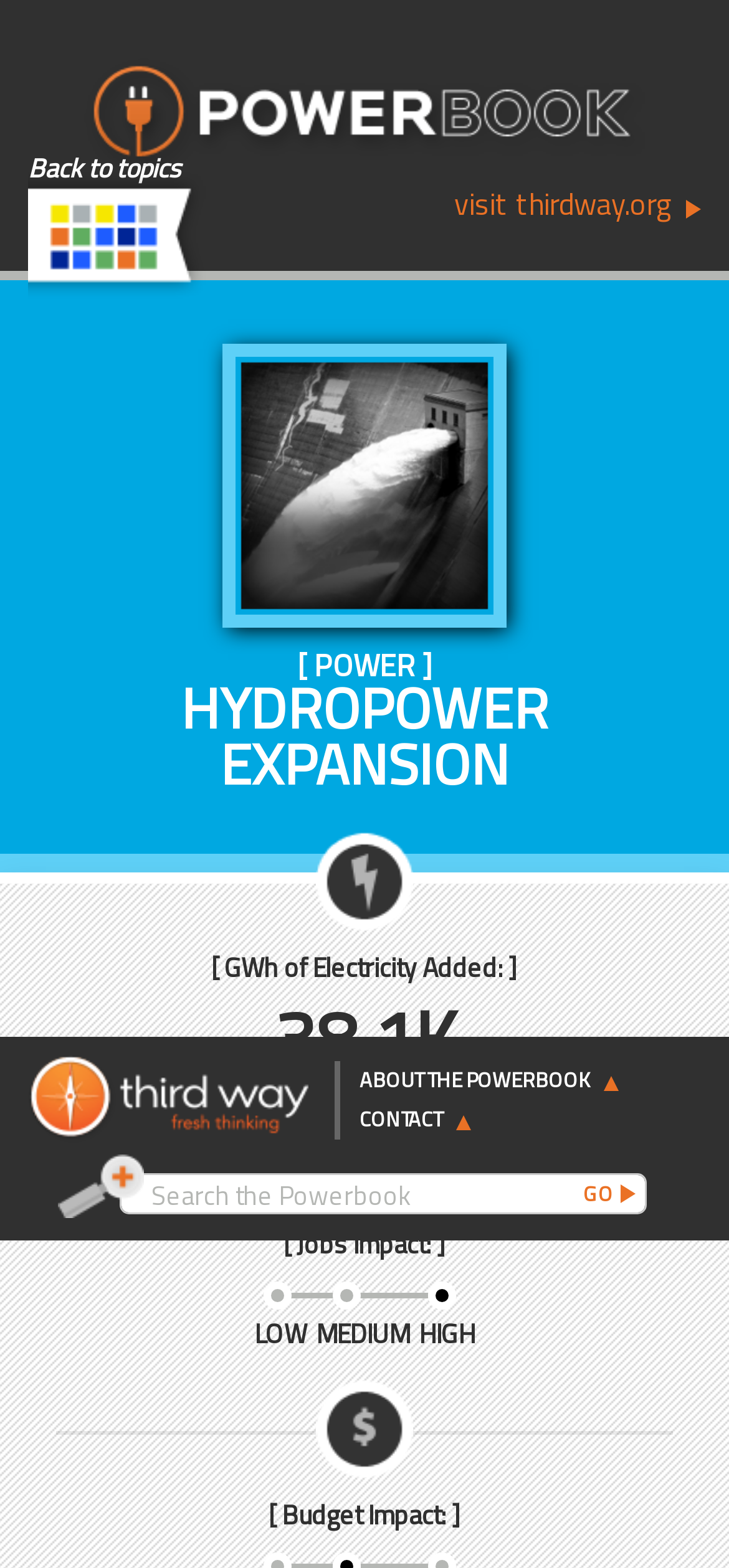Determine the bounding box coordinates for the area that should be clicked to carry out the following instruction: "click on ABOUT THE POWERBOOK".

[0.468, 0.676, 0.834, 0.701]